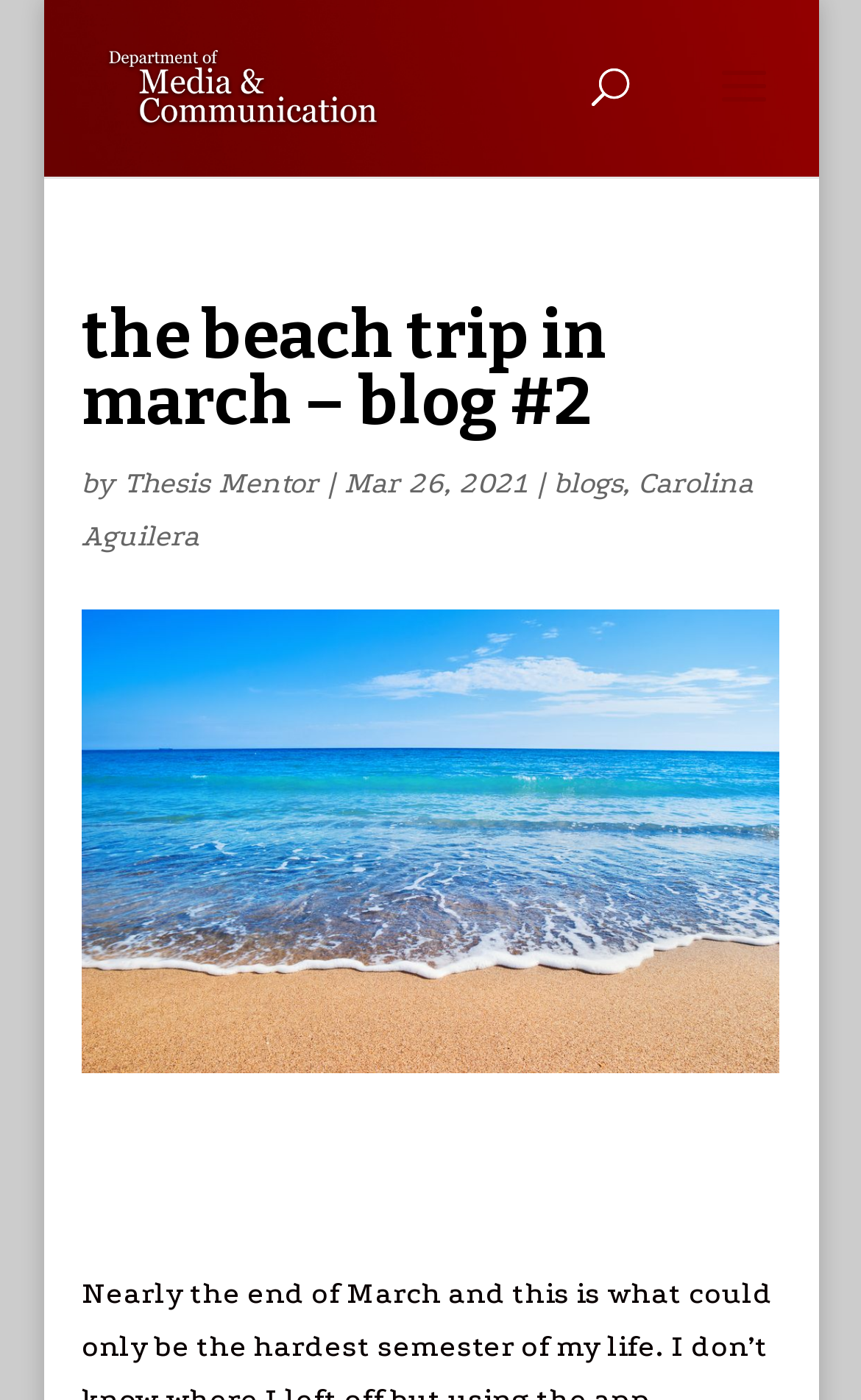Identify the bounding box of the HTML element described as: "blogs".

[0.644, 0.333, 0.723, 0.356]